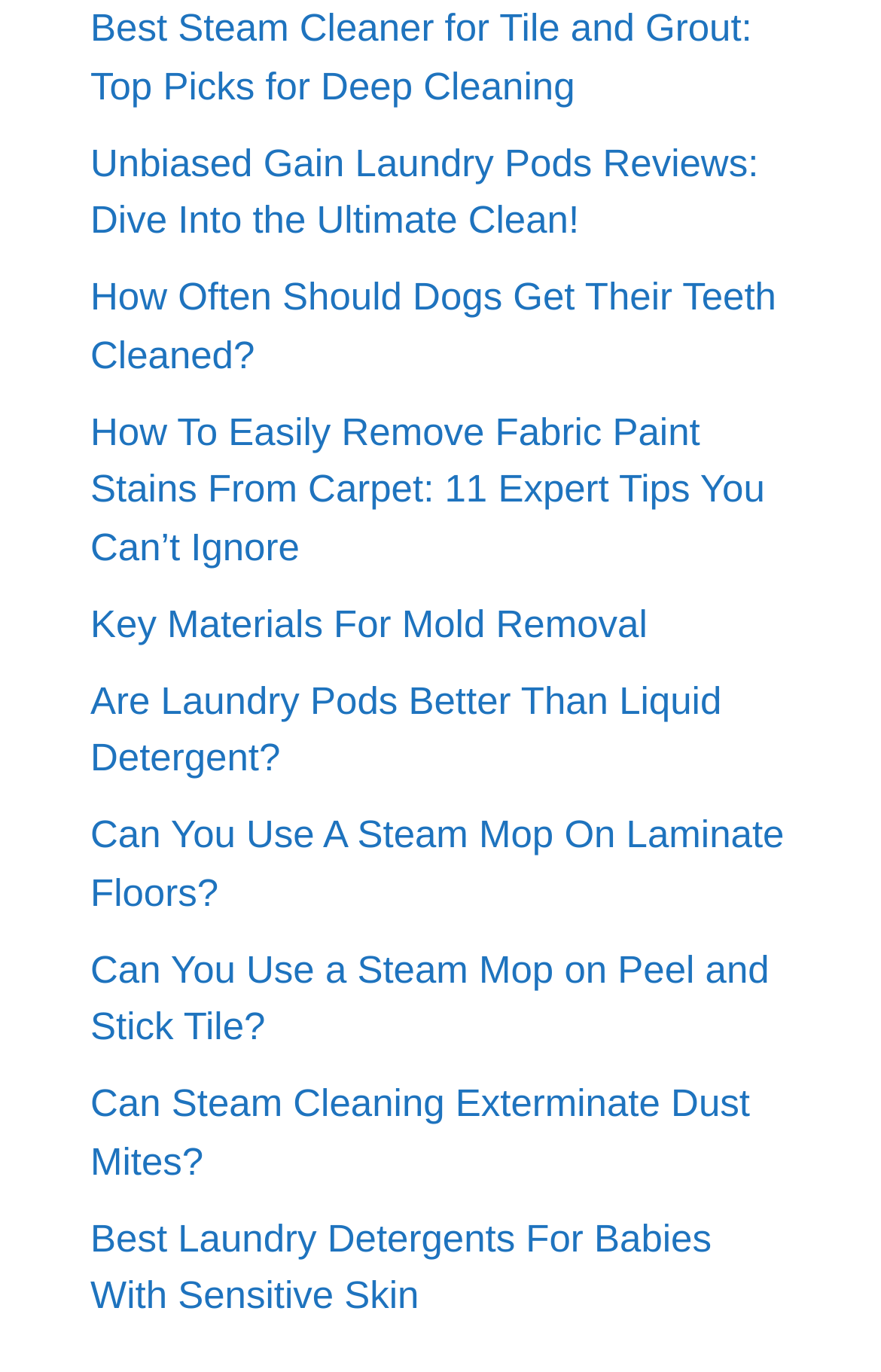What is the topic of the first link? Please answer the question using a single word or phrase based on the image.

Steam Cleaner